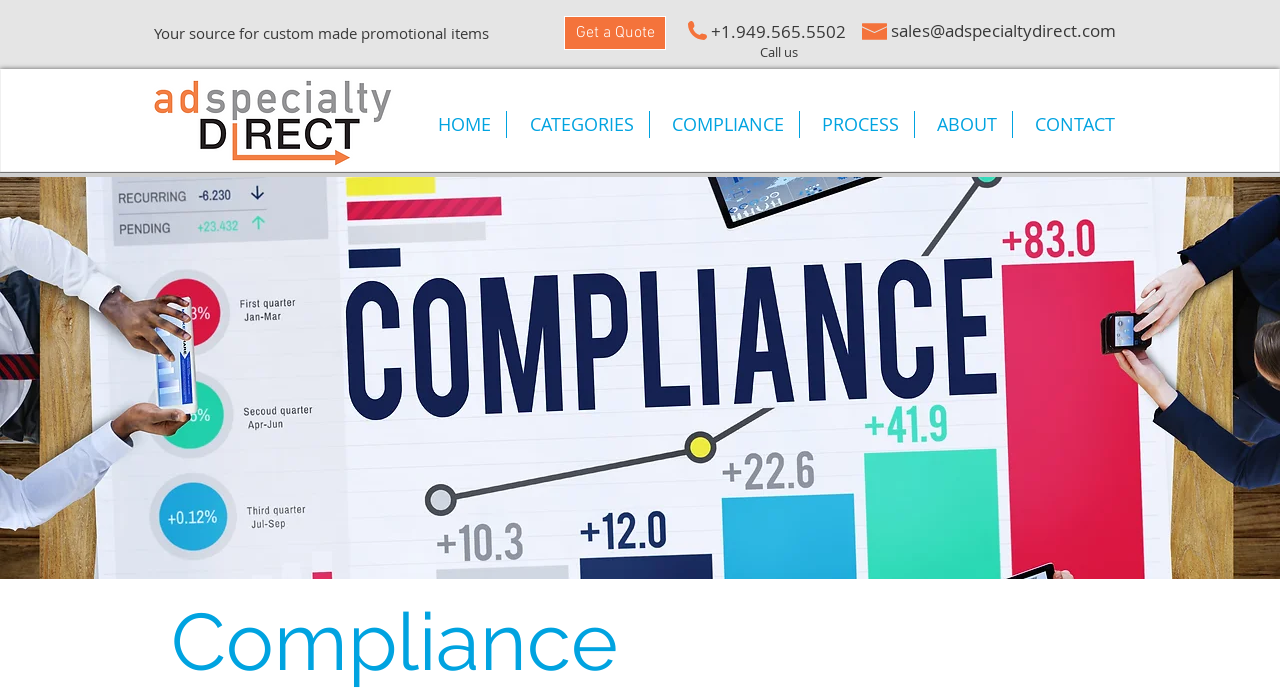Pinpoint the bounding box coordinates for the area that should be clicked to perform the following instruction: "View CATEGORIES".

[0.396, 0.159, 0.507, 0.198]